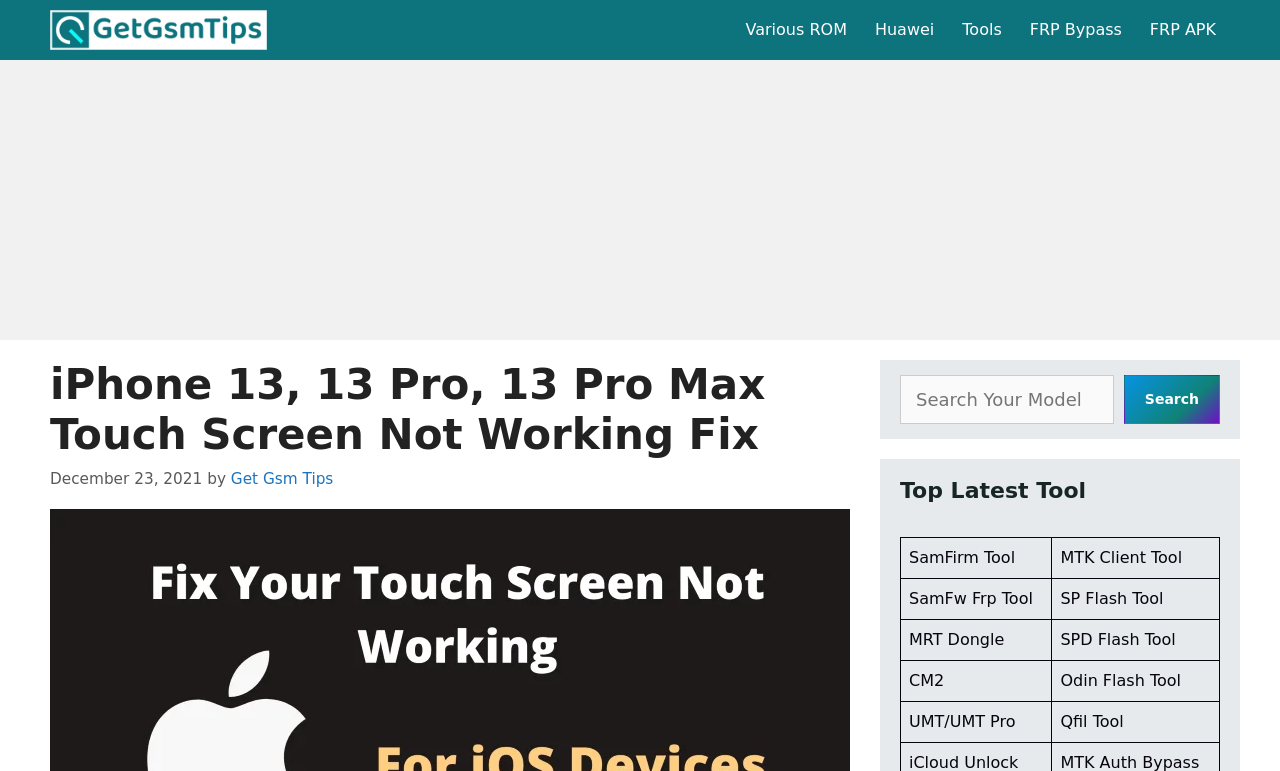Locate the bounding box coordinates of the element that should be clicked to fulfill the instruction: "Search for a tool".

[0.703, 0.486, 0.953, 0.55]